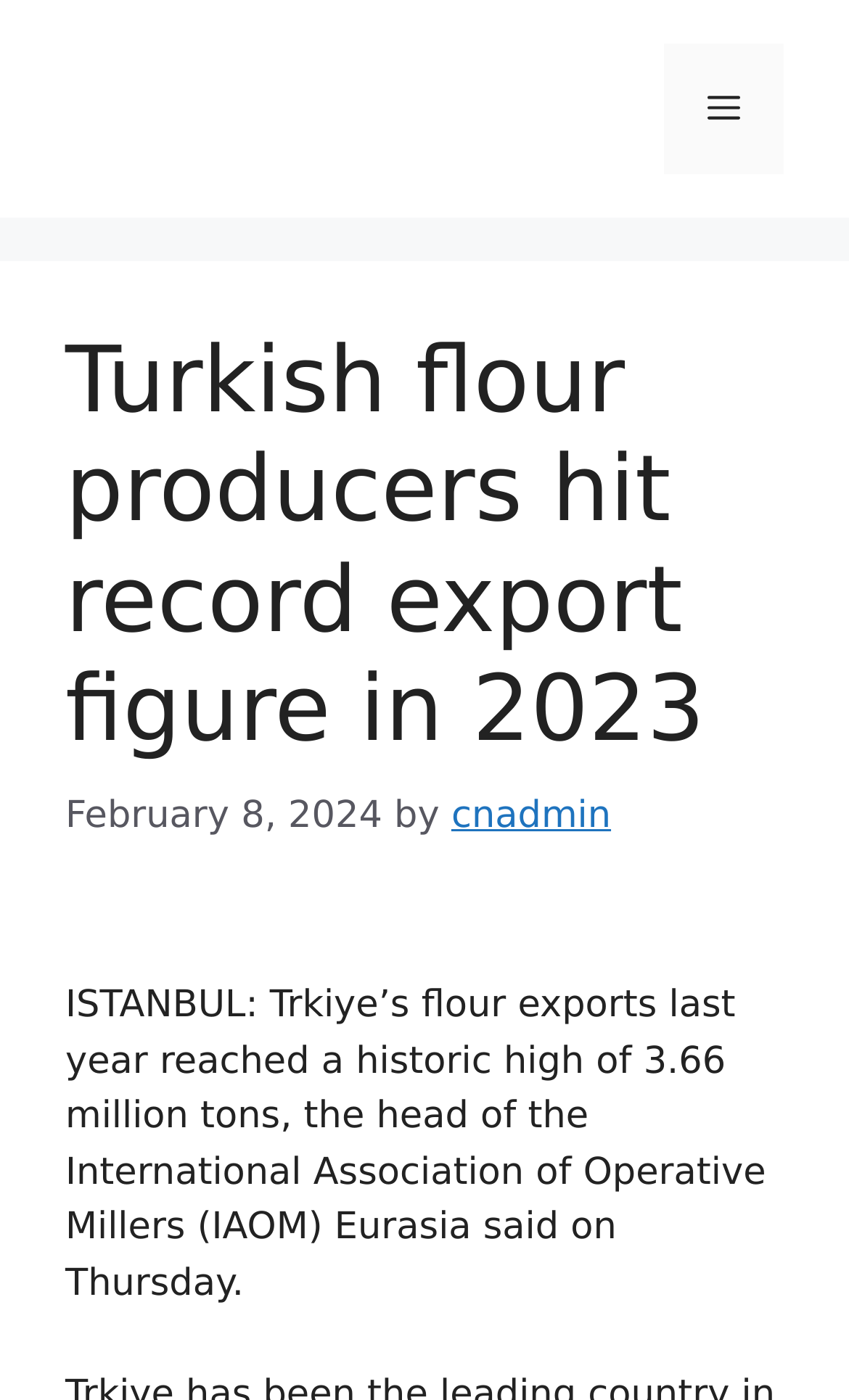Answer the question in one word or a short phrase:
What is the record export figure of Turkish flour in 2023?

3.66 million tons